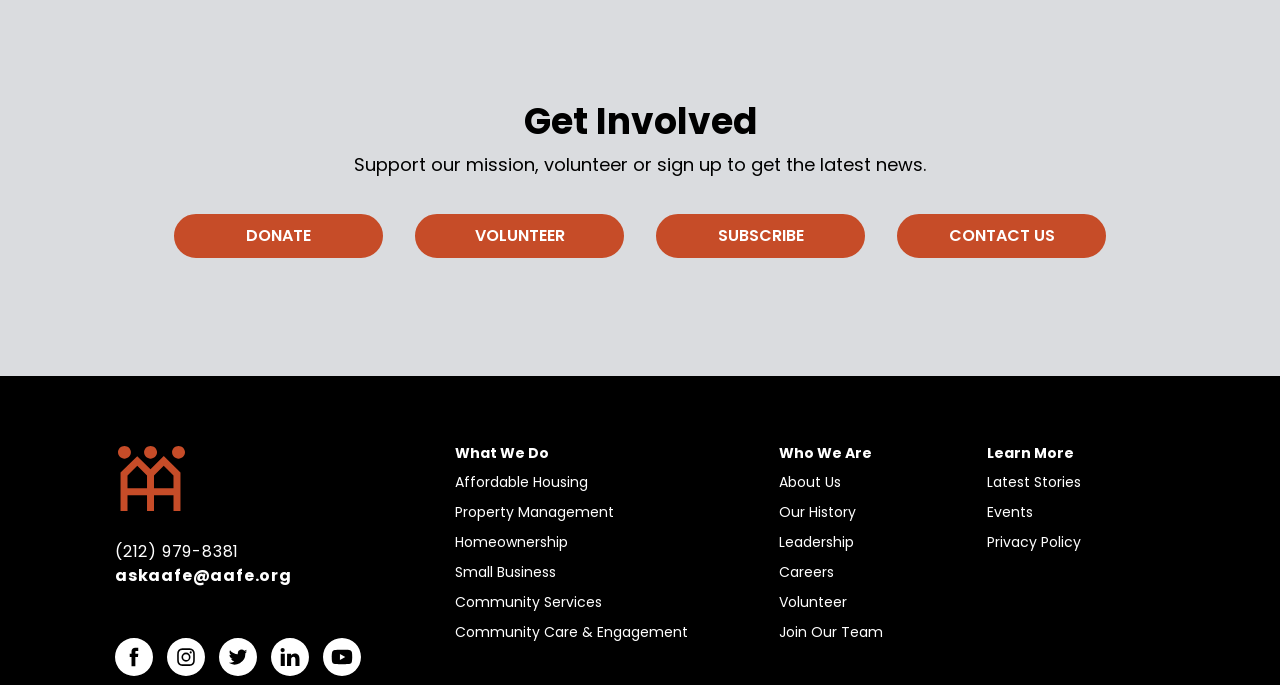Identify the bounding box of the UI component described as: "Join Our Team".

[0.608, 0.908, 0.689, 0.937]